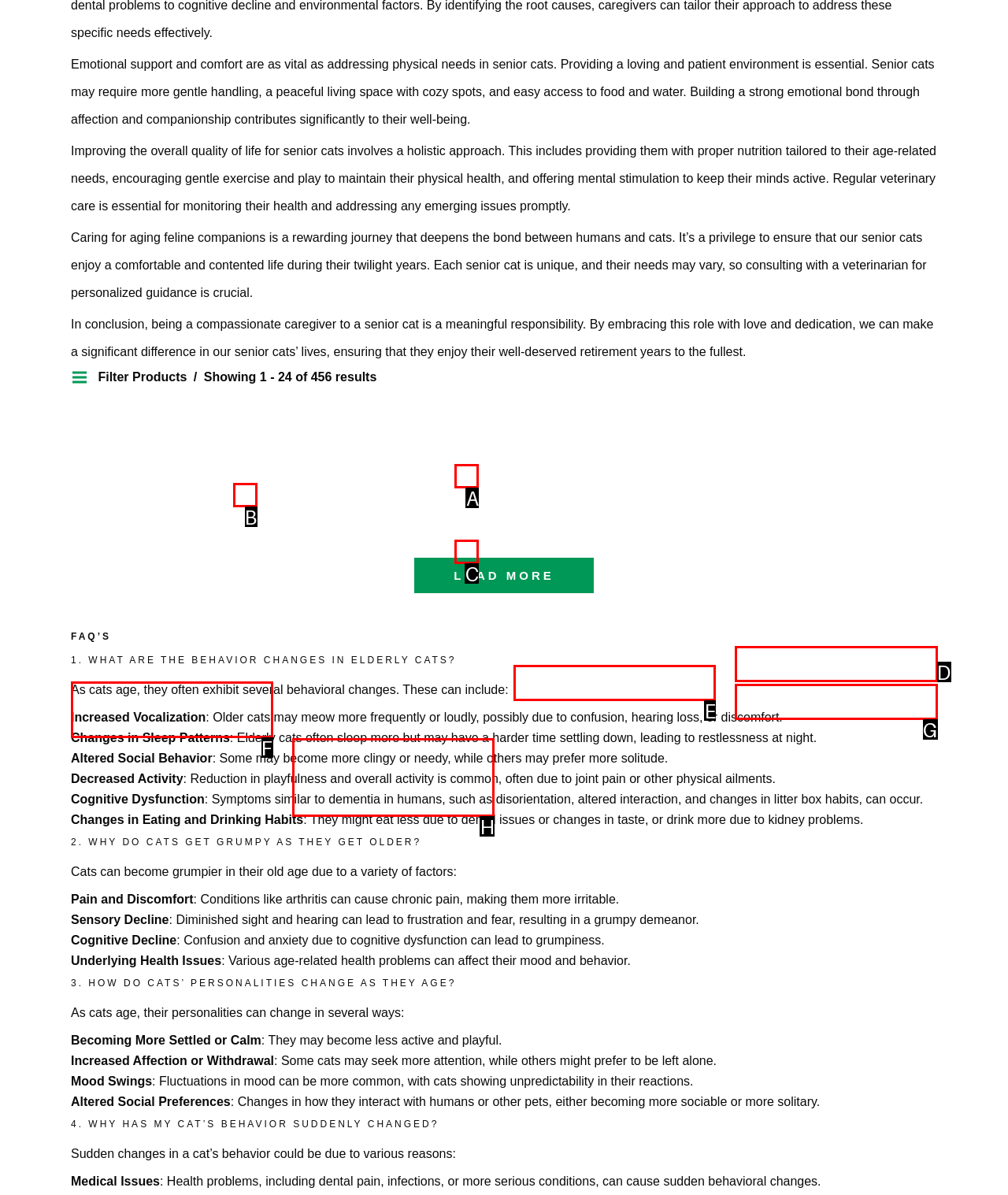Match the description to the correct option: Maine Coon Tower Deluxe (Cream)
Provide the letter of the matching option directly.

F